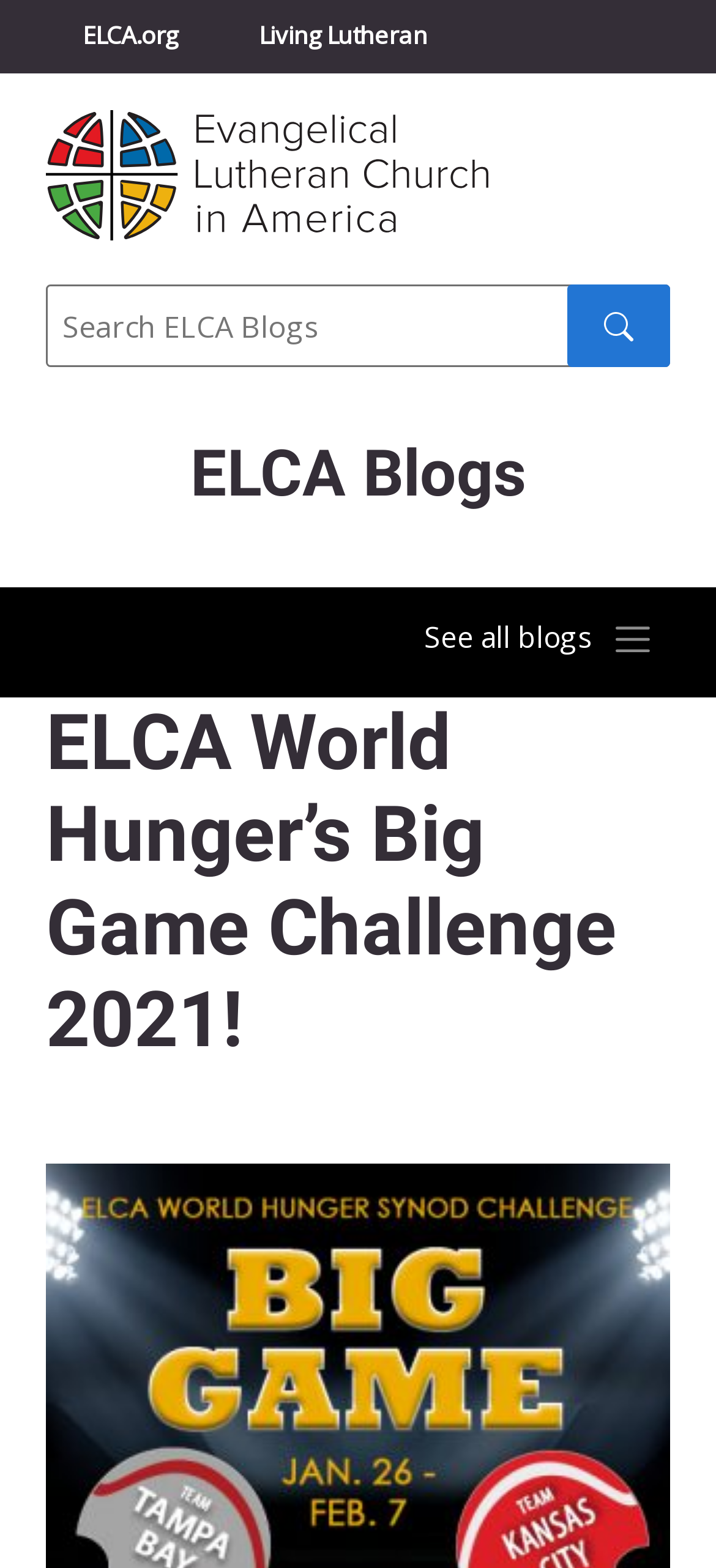Identify the bounding box coordinates of the clickable region necessary to fulfill the following instruction: "visit ELCA.org". The bounding box coordinates should be four float numbers between 0 and 1, i.e., [left, top, right, bottom].

[0.064, 0.0, 0.3, 0.046]